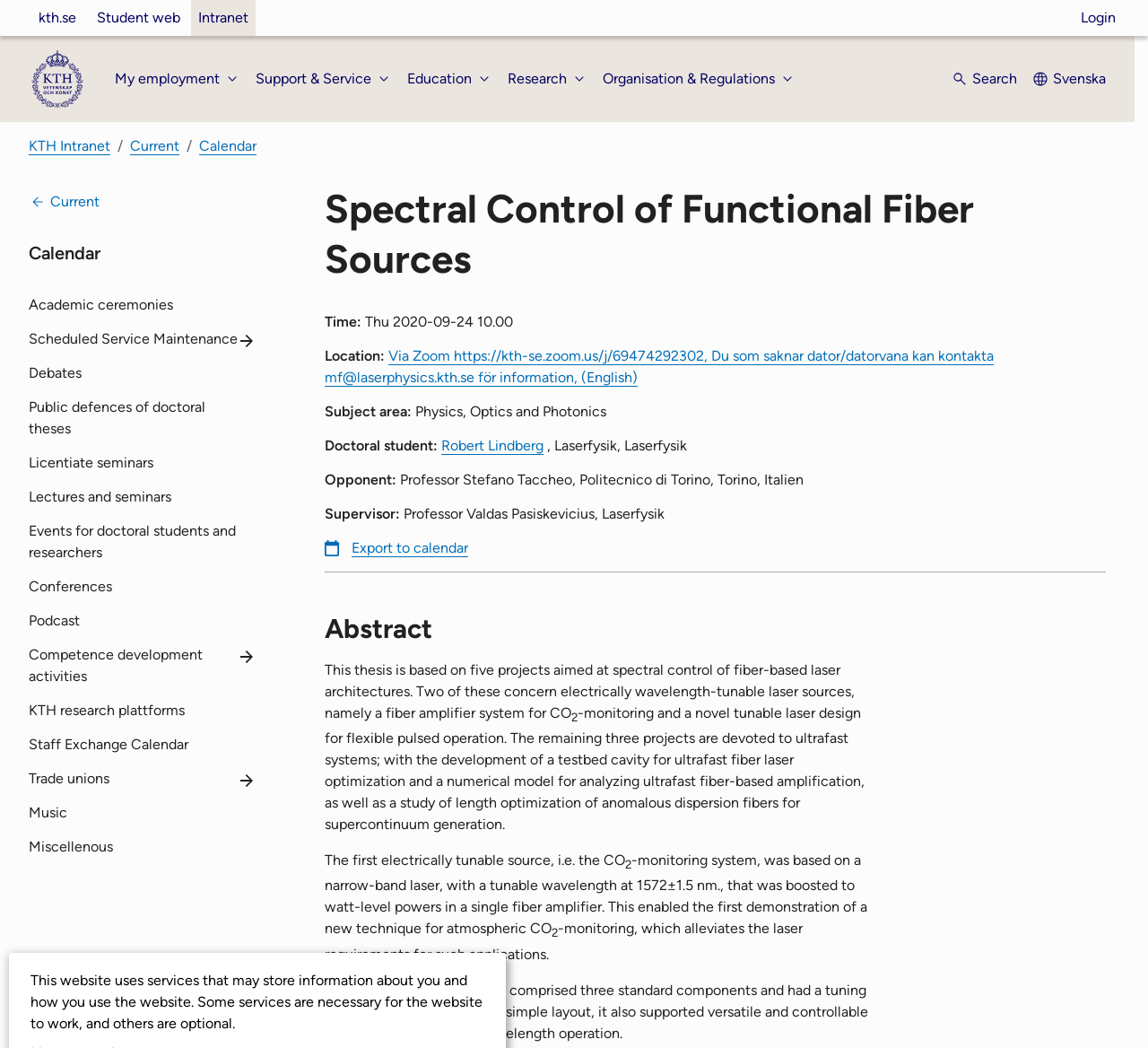Please identify the bounding box coordinates of the element I need to click to follow this instruction: "Visit the Facebook page".

None